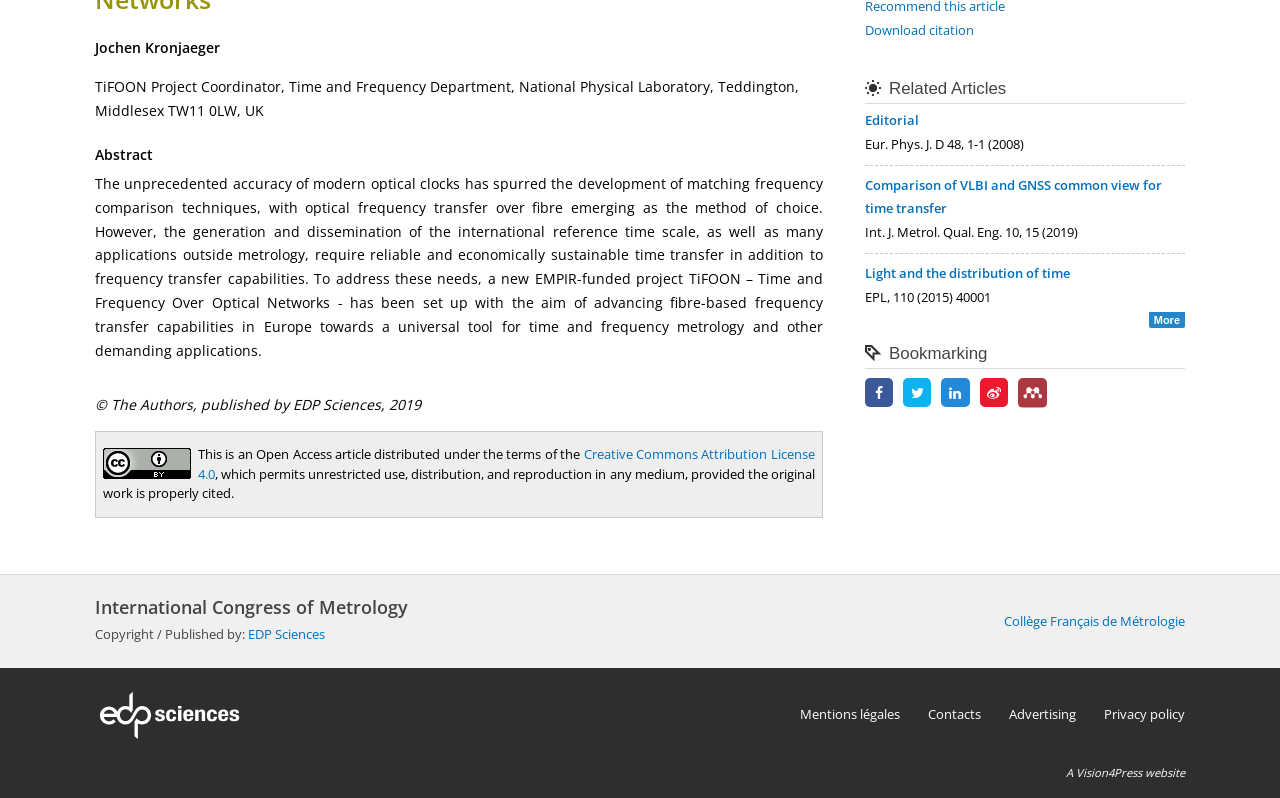Determine the bounding box of the UI component based on this description: "Advertising". The bounding box coordinates should be four float values between 0 and 1, i.e., [left, top, right, bottom].

[0.788, 0.882, 0.841, 0.905]